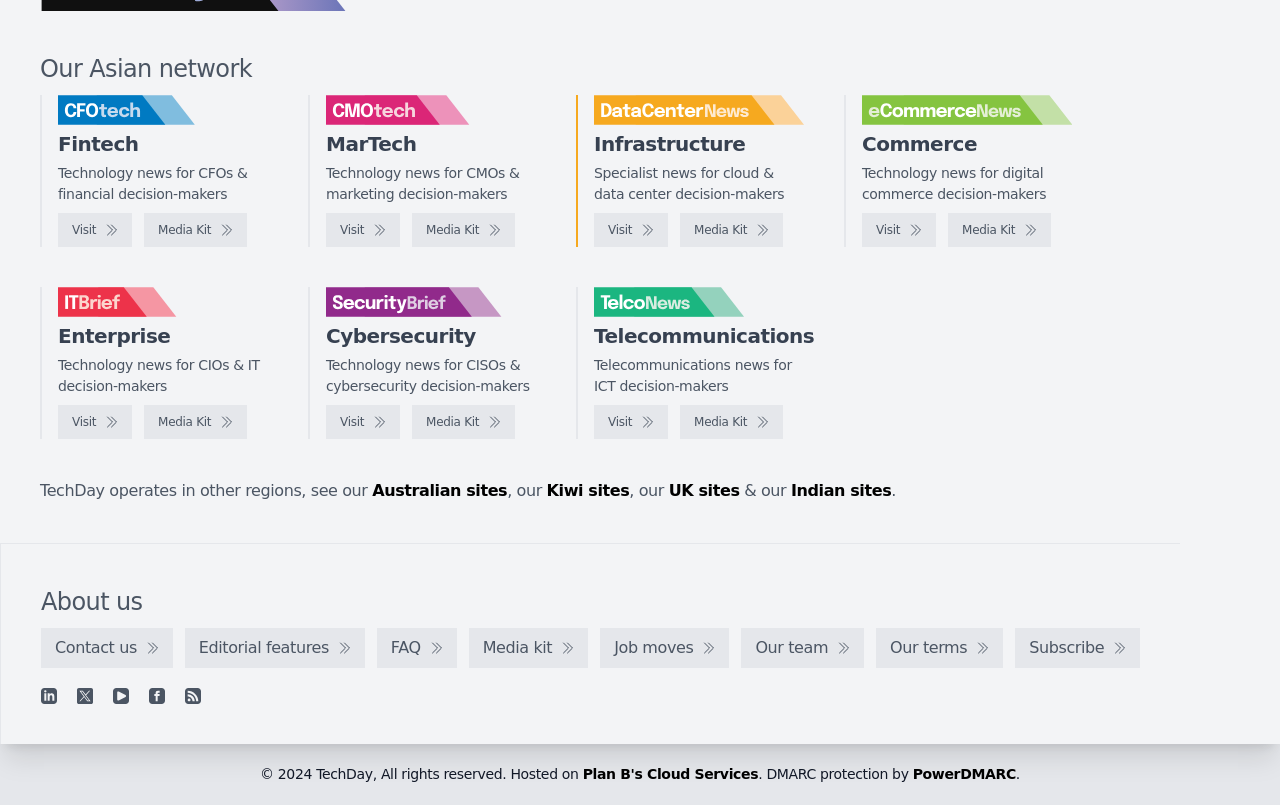What is the purpose of the 'Visit' links?
Answer the question with detailed information derived from the image.

The 'Visit' links are located next to each logo and description section, and they seem to be related to the specific topic or region mentioned. I infer that clicking on these links will take the user to a related website or webpage.